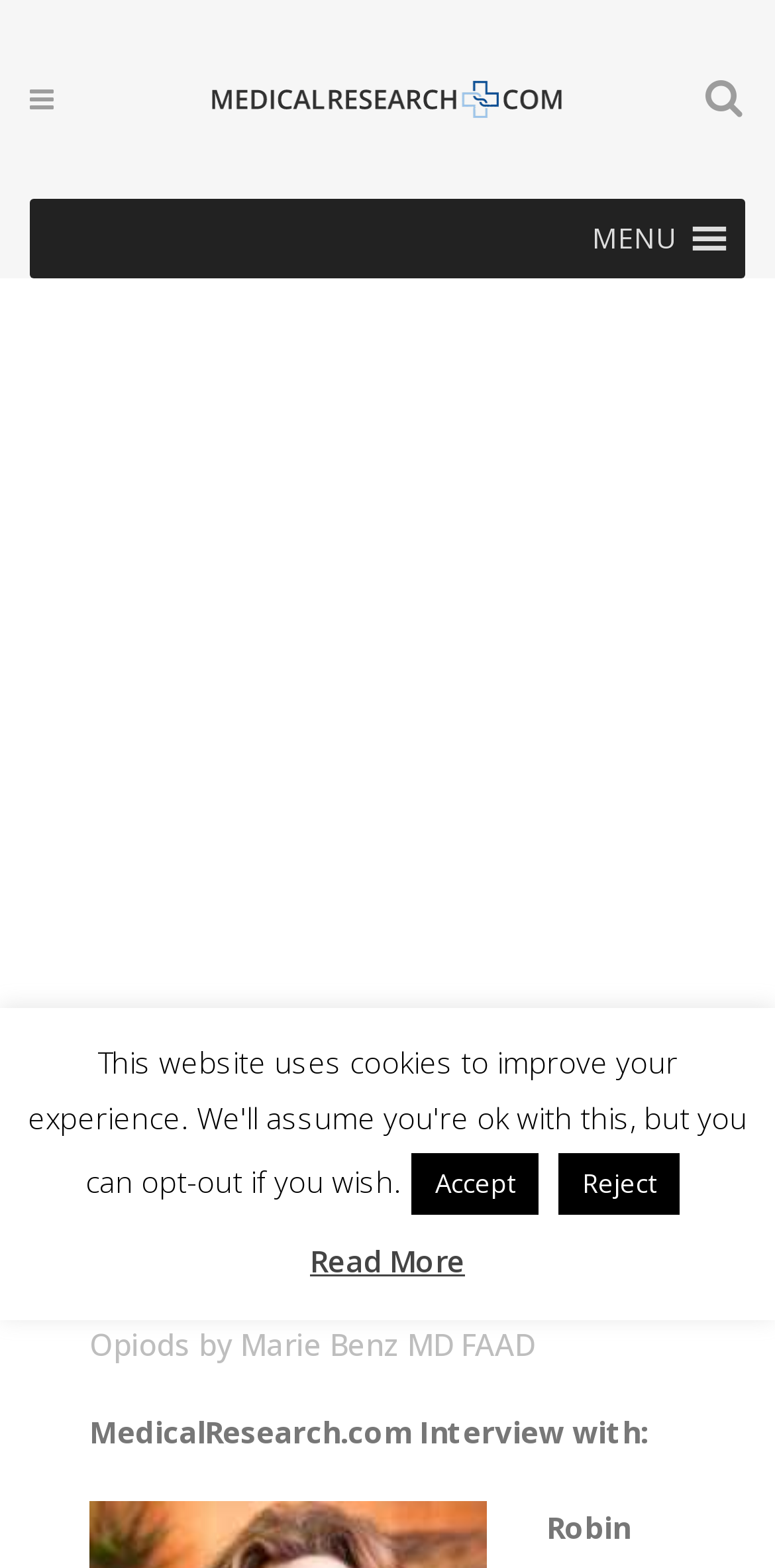Write an exhaustive caption that covers the webpage's main aspects.

This webpage is about an interview on MedicalResearch.com, specifically discussing the opioid crisis. At the top, there is a search bar with a magnifying glass icon on the right side, allowing users to search for content on the website. Below the search bar, there are three layout tables, with the middle one containing the website's logo, which is an image.

On the right side of the logo, there is a menu button with three horizontal lines, which can be expanded to reveal more options. Above the menu button, there is a small icon with a question mark.

The main content of the webpage is an interview with Robin Gelburd, JD, President of FAIR Health, discussing the background of a study on regional variation in the opioid crisis. The title of the interview is "Peeling Back the Curtain on Regional Variation in the Opioid Crisis" and is displayed in a large font size.

Below the title, there is a section with the posting time, author information, and categories related to the interview, including "Author Interviews" and "Opioids". The interview itself is not fully displayed on this webpage, but there is a "Read More" button at the bottom, allowing users to access the full content.

On the bottom left side of the webpage, there are two buttons, "Accept" and "Reject", which are likely related to user preferences or settings. There is also an advertisement iframe taking up a significant portion of the webpage, located below the search bar and above the main content.